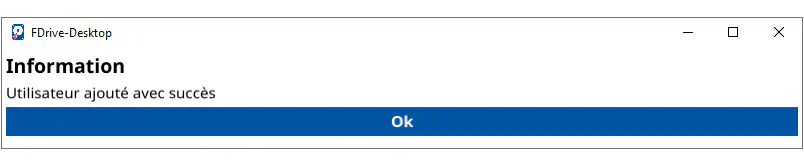What is the purpose of the blue button at the bottom of the window?
Respond to the question with a single word or phrase according to the image.

To confirm the message